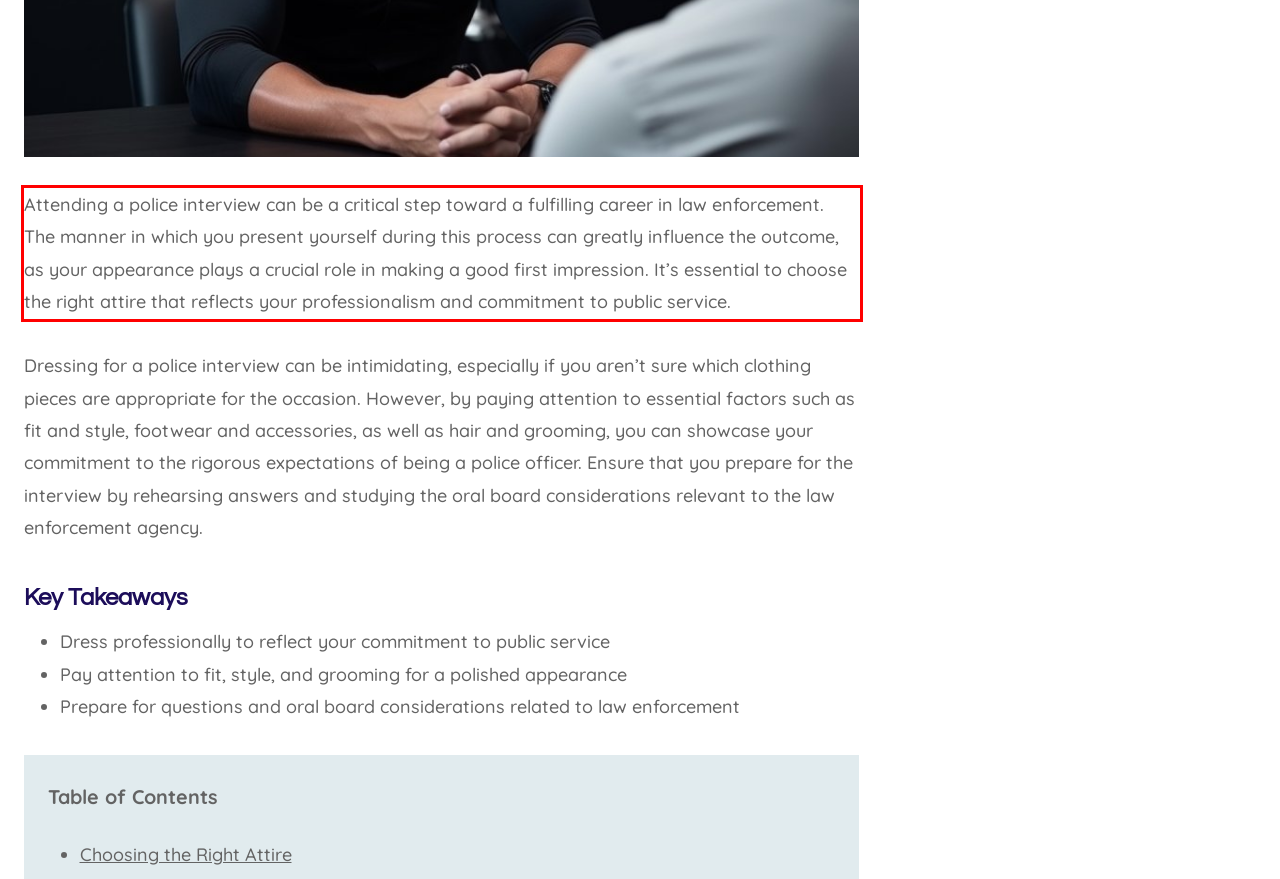You are given a webpage screenshot with a red bounding box around a UI element. Extract and generate the text inside this red bounding box.

Attending a police interview can be a critical step toward a fulfilling career in law enforcement. The manner in which you present yourself during this process can greatly influence the outcome, as your appearance plays a crucial role in making a good first impression. It’s essential to choose the right attire that reflects your professionalism and commitment to public service.